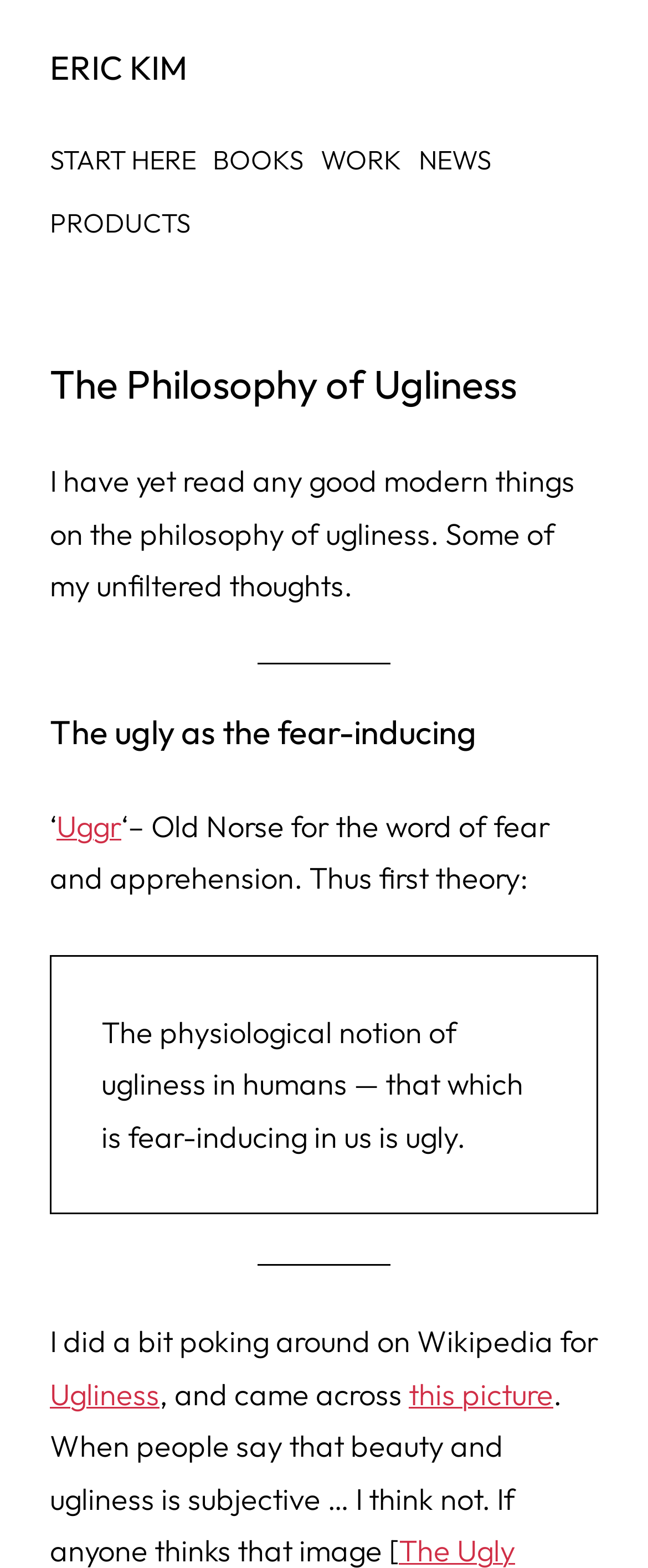Can you find the bounding box coordinates for the element to click on to achieve the instruction: "explore the concept of 'Uggr'"?

[0.087, 0.515, 0.187, 0.539]